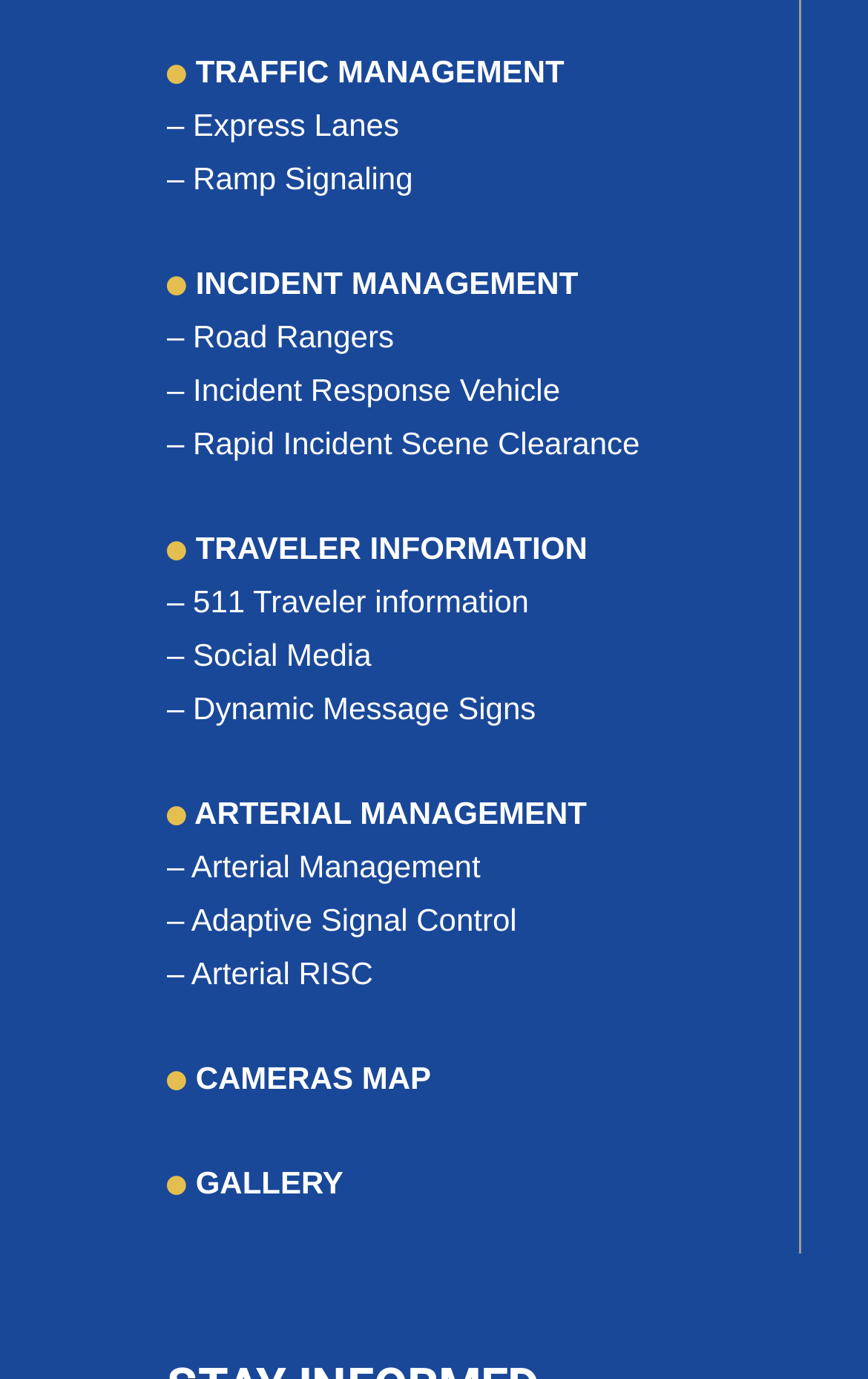Please give a short response to the question using one word or a phrase:
How many categories are there on this webpage?

5